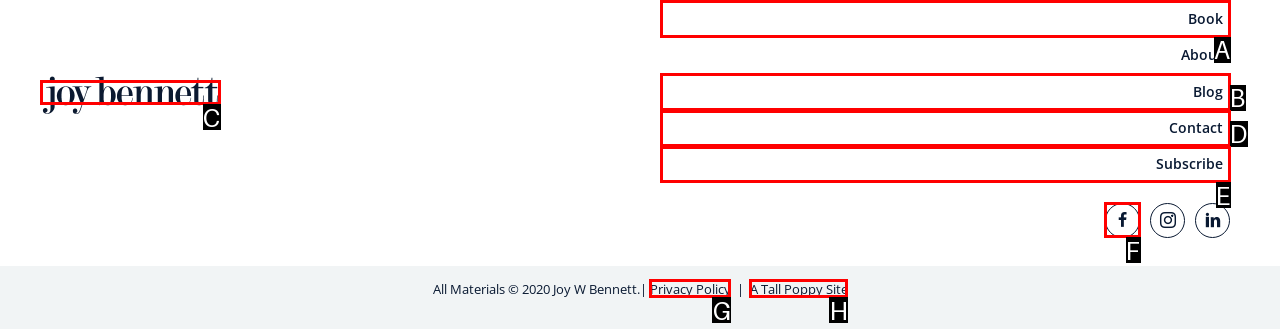For the task "Click the search button", which option's letter should you click? Answer with the letter only.

F